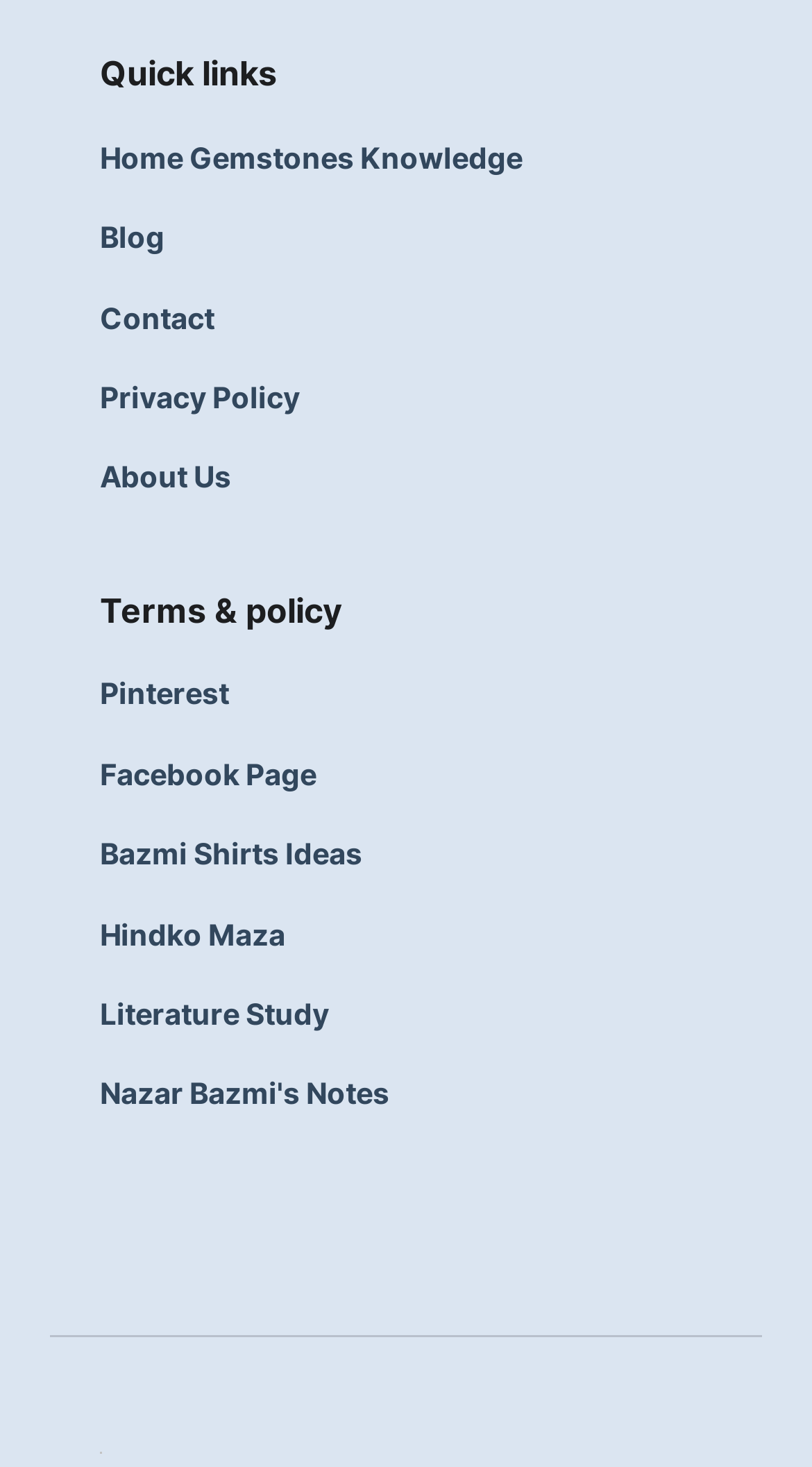Is there a separator on the webpage?
Please give a well-detailed answer to the question.

Yes, there is a separator on the webpage which is a horizontal separator element located at the bottom of the quick links section with a bounding box of [0.062, 0.91, 0.938, 0.911].